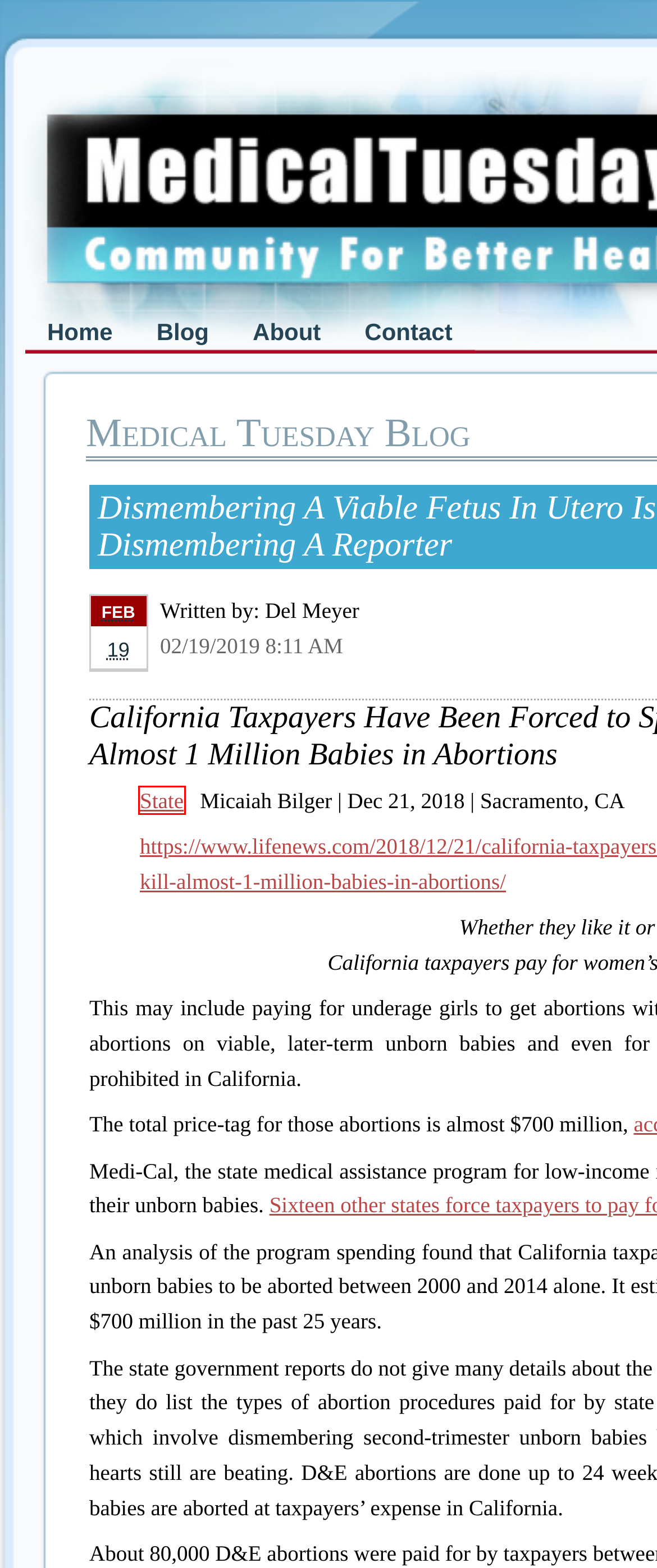You are provided with a screenshot of a webpage containing a red rectangle bounding box. Identify the webpage description that best matches the new webpage after the element in the bounding box is clicked. Here are the potential descriptions:
A. MedicalTuesday.Net |   This Month in History
B. California Bill Would Mandate Free Abortions at All College and University Campuses - LifeNews.com
C. MedicalTuesday.Net |   The World Wide Public
D. MedicalTuesday.Net |   Medical Tuesday Blog
E. MedicalTuesday.Net | Community For Better Health Care
F. MedicalTuesday.Net |   Contact Medical Tuesday
G. MedicalTuesday.Net |   Words Of Wisdom
H. State Archives - LifeNews.com

H